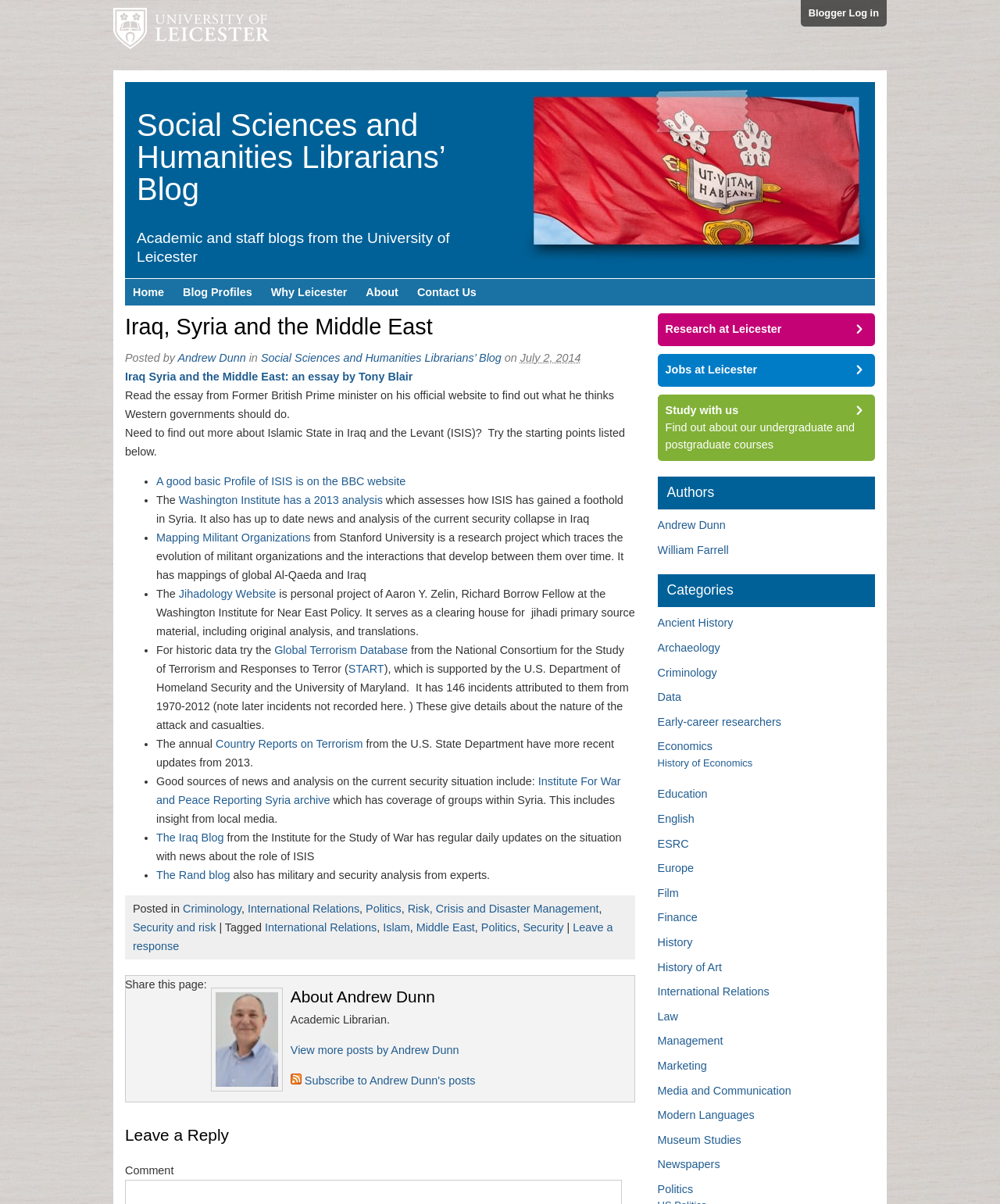Given the following UI element description: "Risk, Crisis and Disaster Management", find the bounding box coordinates in the webpage screenshot.

[0.408, 0.75, 0.599, 0.76]